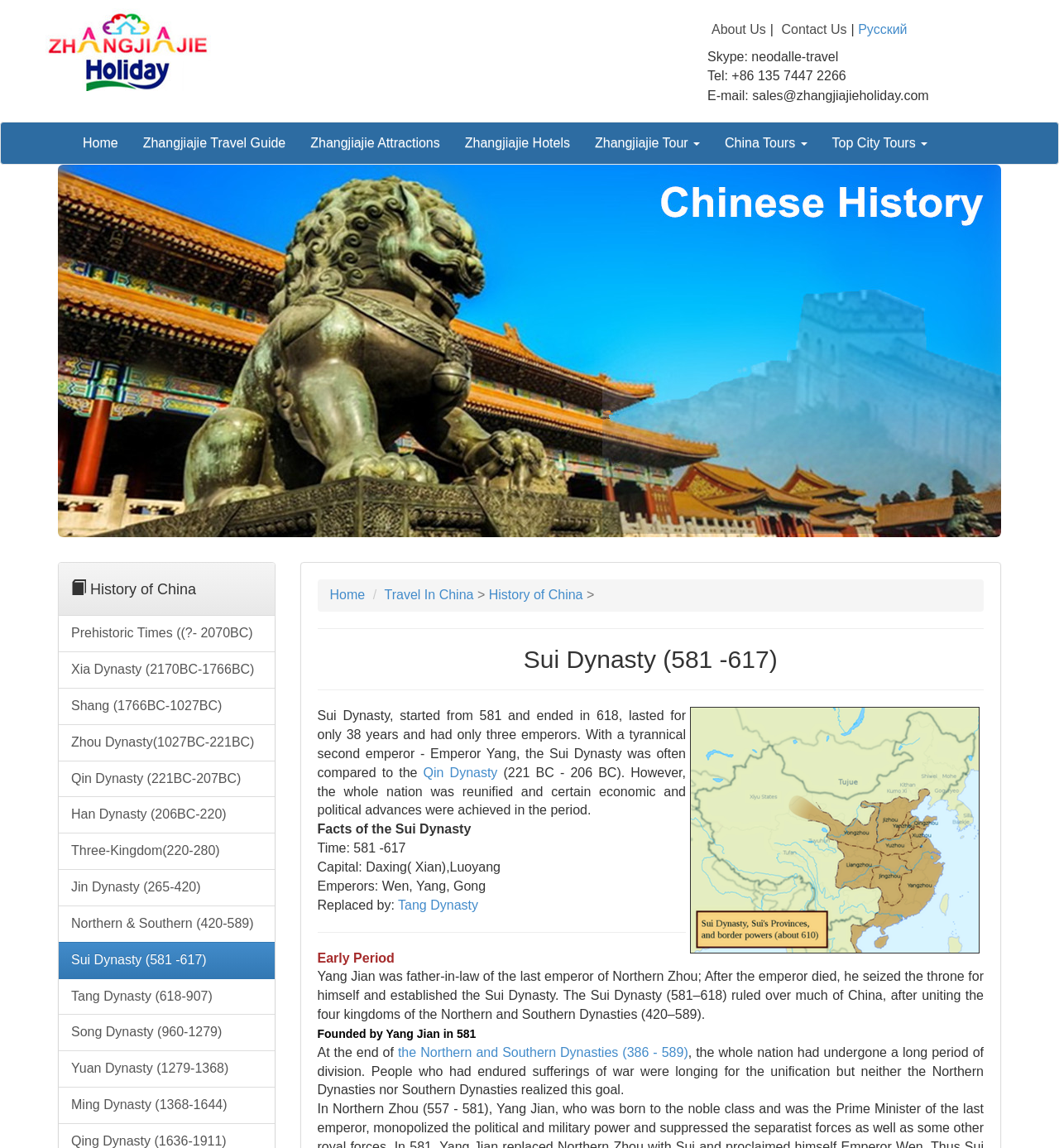From the given element description: "Prehistoric Times ((?- 2070BC)", find the bounding box for the UI element. Provide the coordinates as four float numbers between 0 and 1, in the order [left, top, right, bottom].

[0.055, 0.537, 0.259, 0.568]